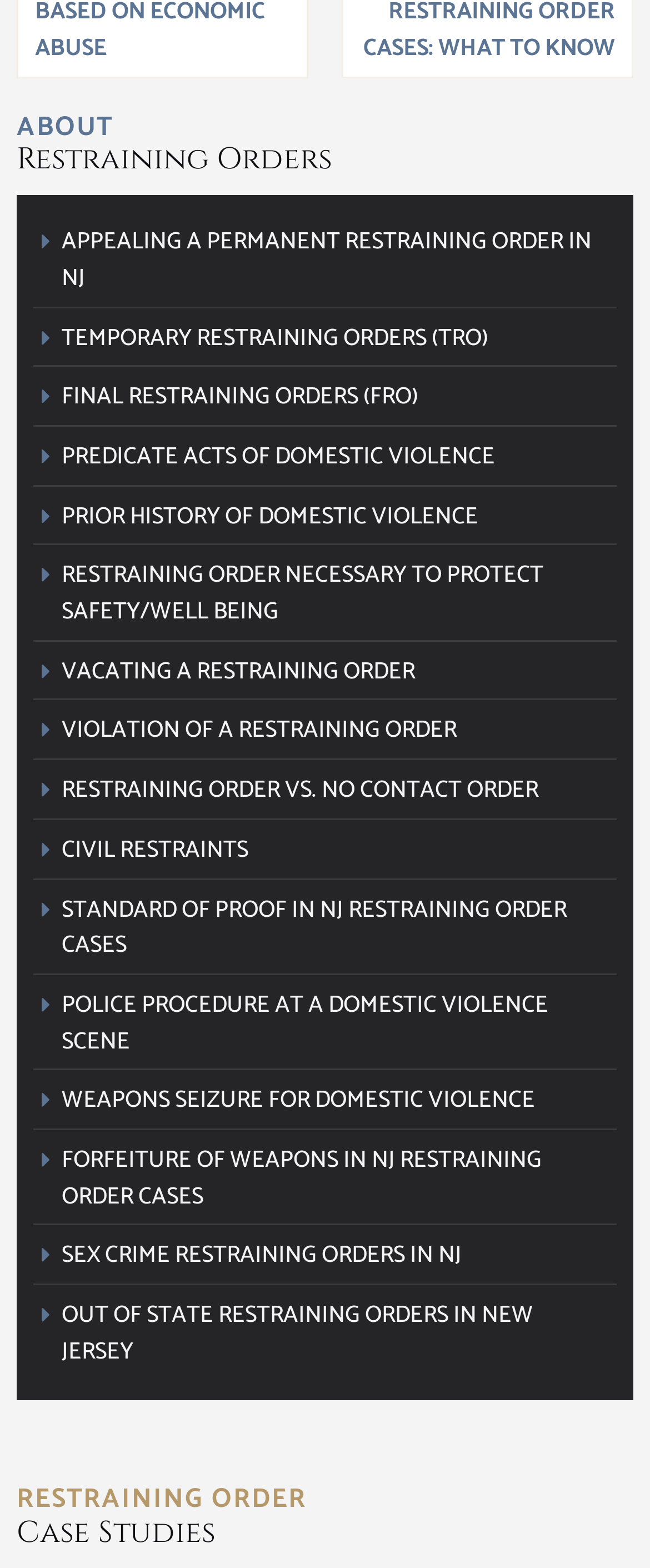Determine the bounding box coordinates of the area to click in order to meet this instruction: "Explore 'SEX CRIME RESTRAINING ORDERS IN NJ'".

[0.051, 0.785, 0.949, 0.819]